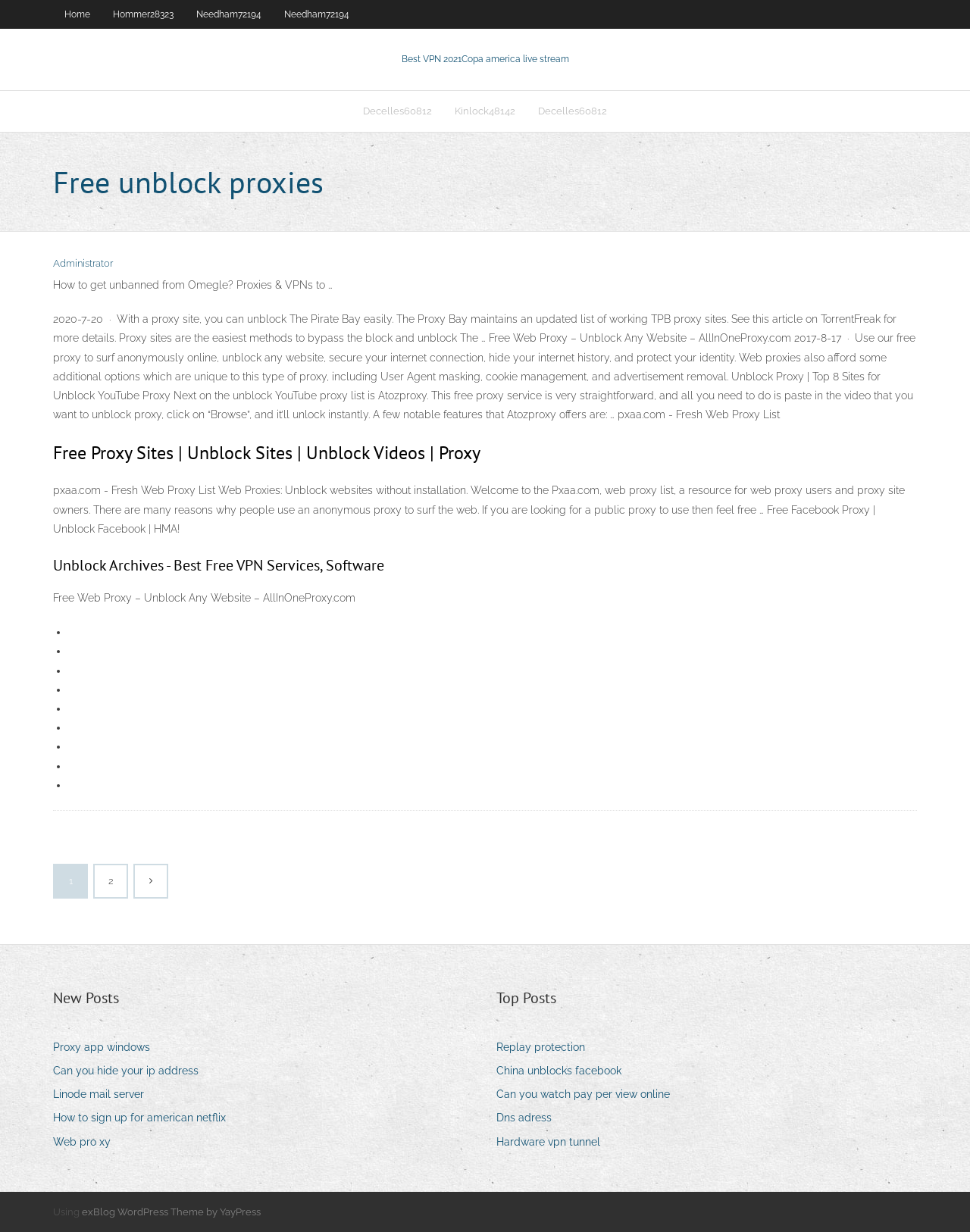Identify the bounding box for the UI element described as: "exBlog WordPress Theme by YayPress". Ensure the coordinates are four float numbers between 0 and 1, formatted as [left, top, right, bottom].

[0.084, 0.979, 0.269, 0.988]